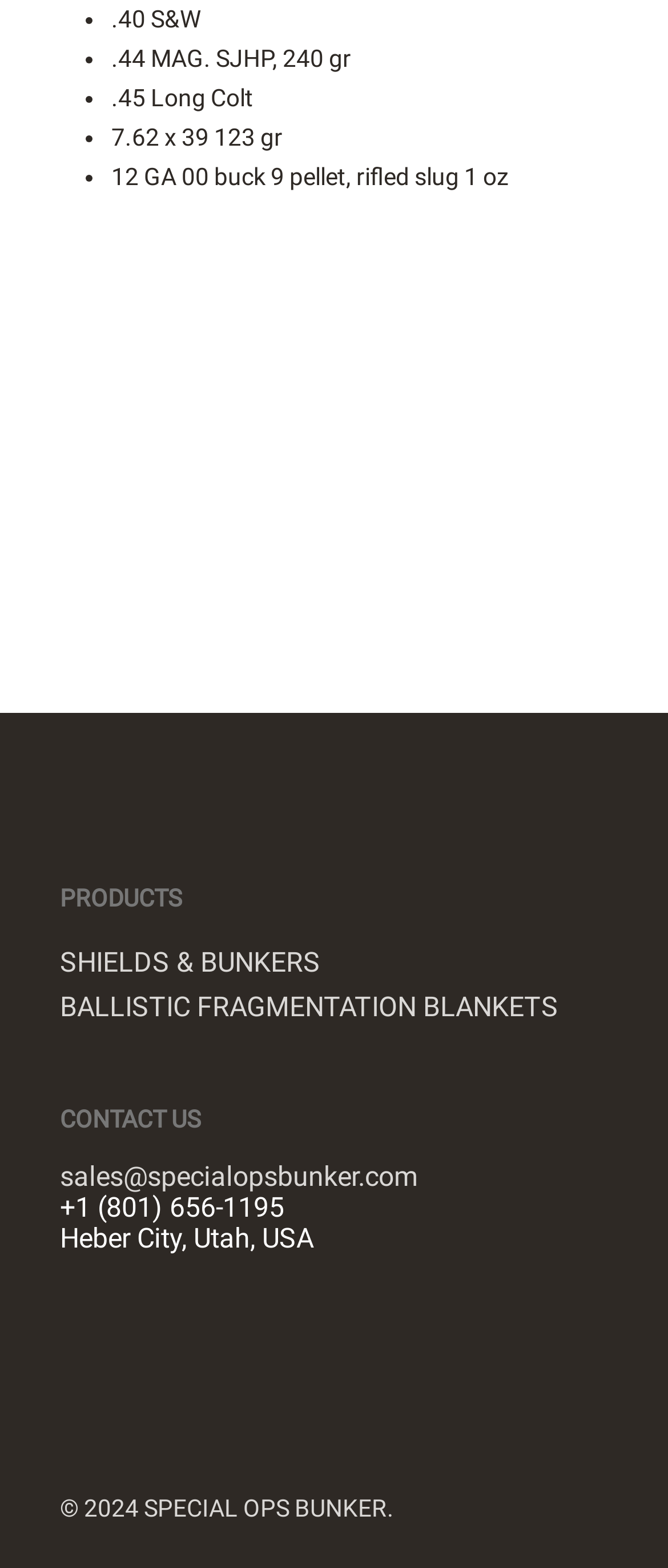What types of ammunition are listed?
Please look at the screenshot and answer using one word or phrase.

Various calibers